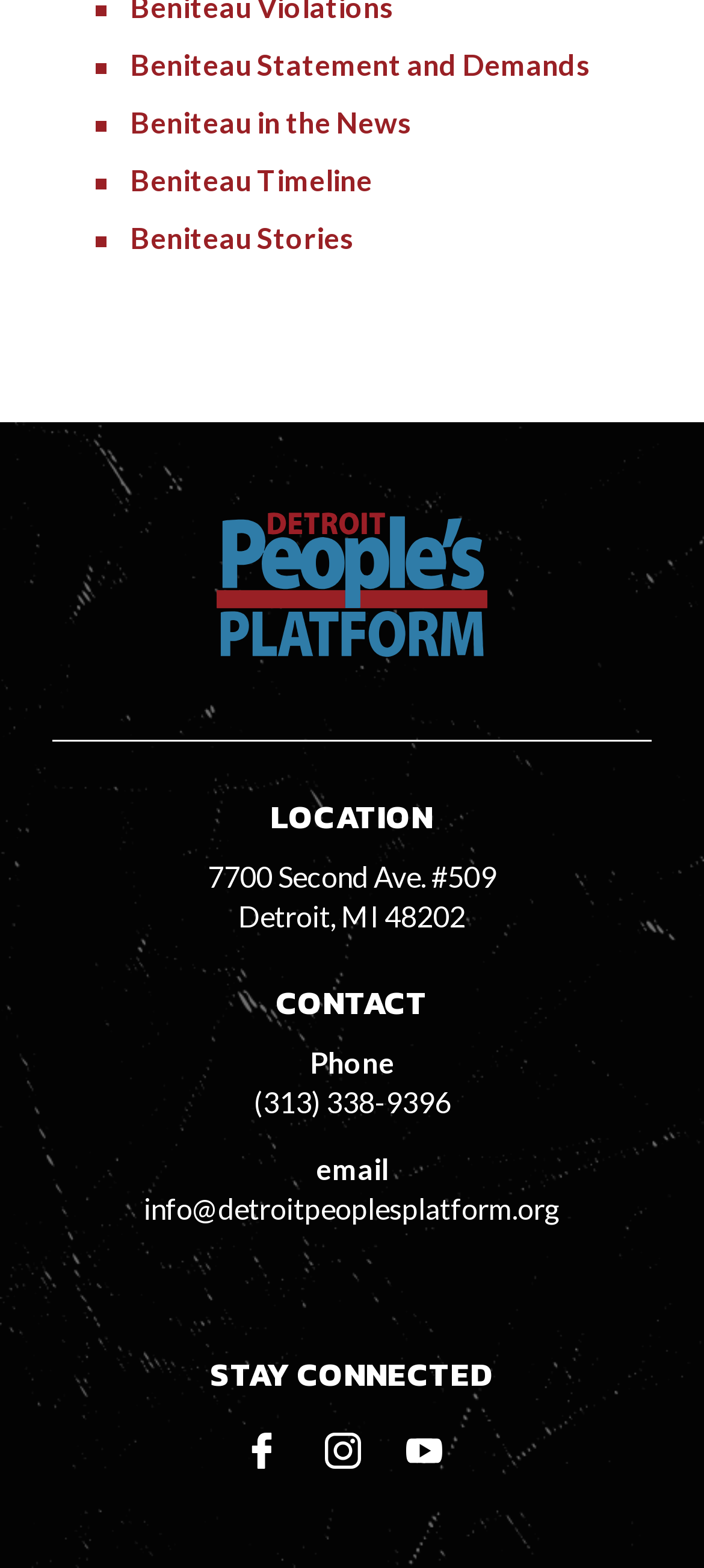Answer the following query concisely with a single word or phrase:
What social media platforms can you connect with the Detroit People's Platform on?

Facebook, Instagram, YouTube